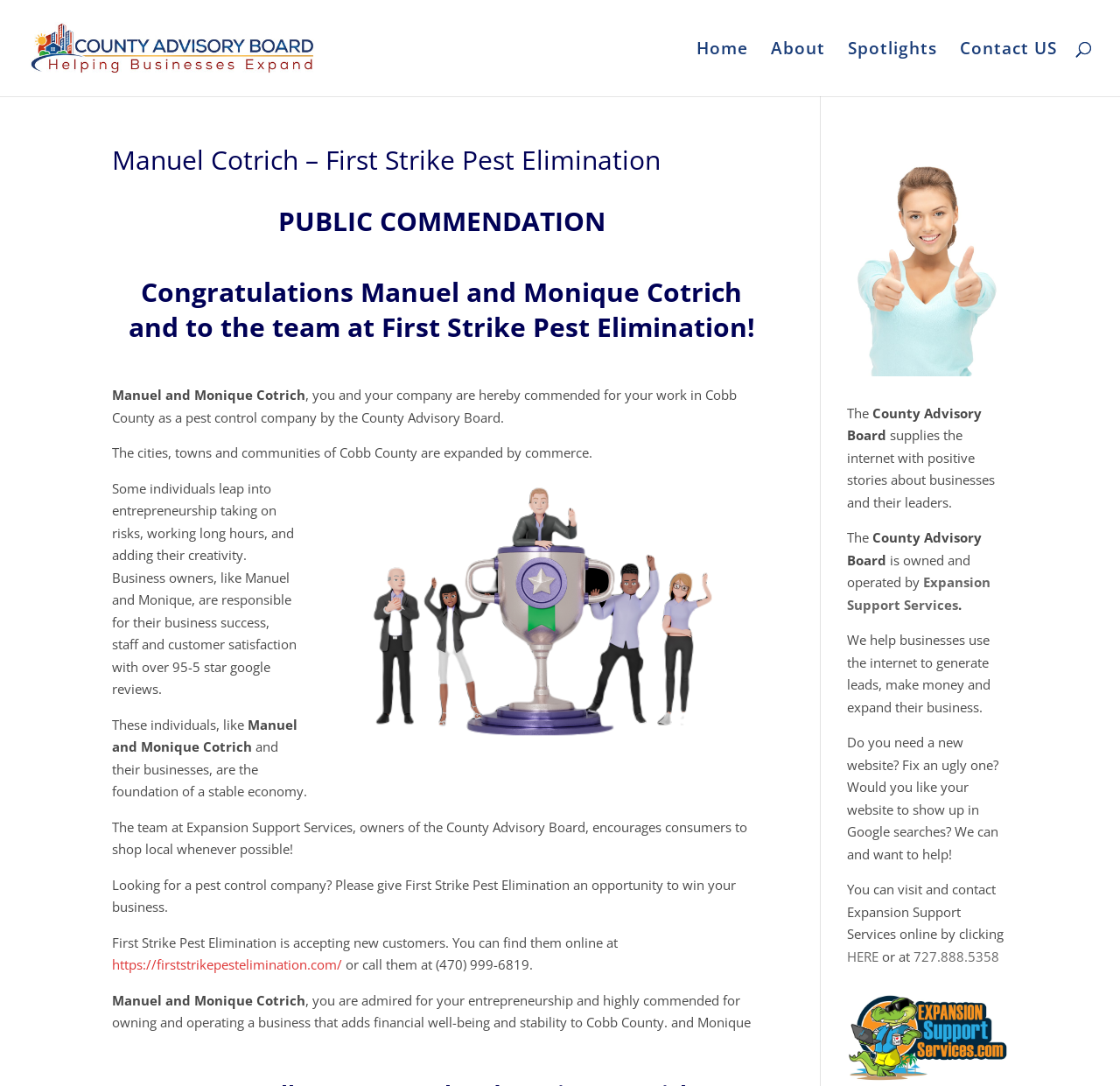Indicate the bounding box coordinates of the element that must be clicked to execute the instruction: "Visit Expansion Support Services online". The coordinates should be given as four float numbers between 0 and 1, i.e., [left, top, right, bottom].

[0.816, 0.872, 0.892, 0.889]